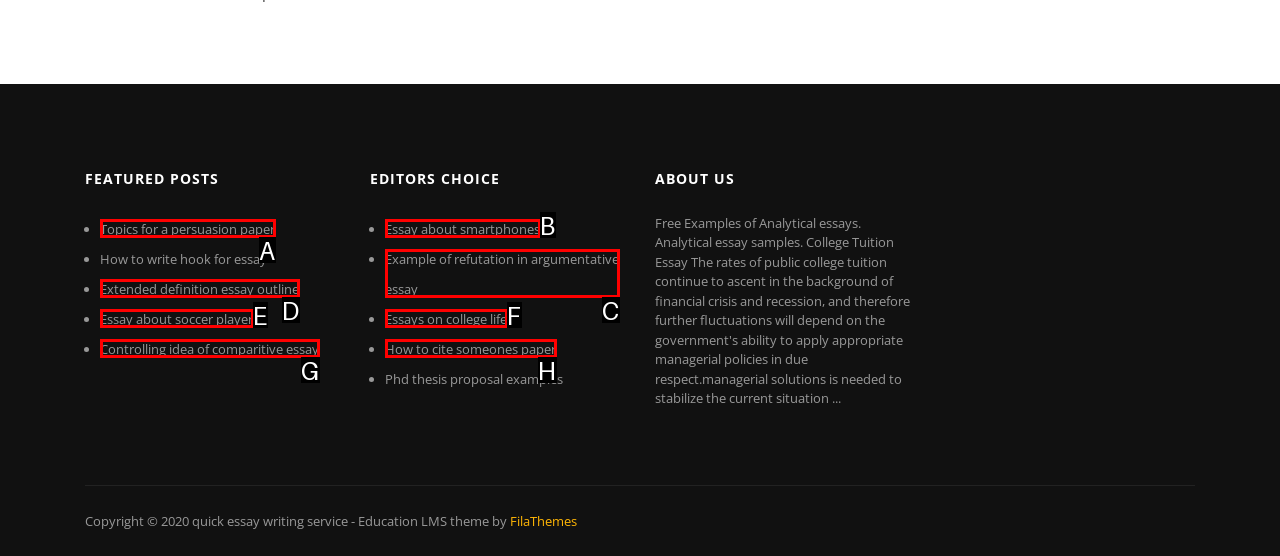Identify the option that best fits this description: Topics for a persuasion paper
Answer with the appropriate letter directly.

A